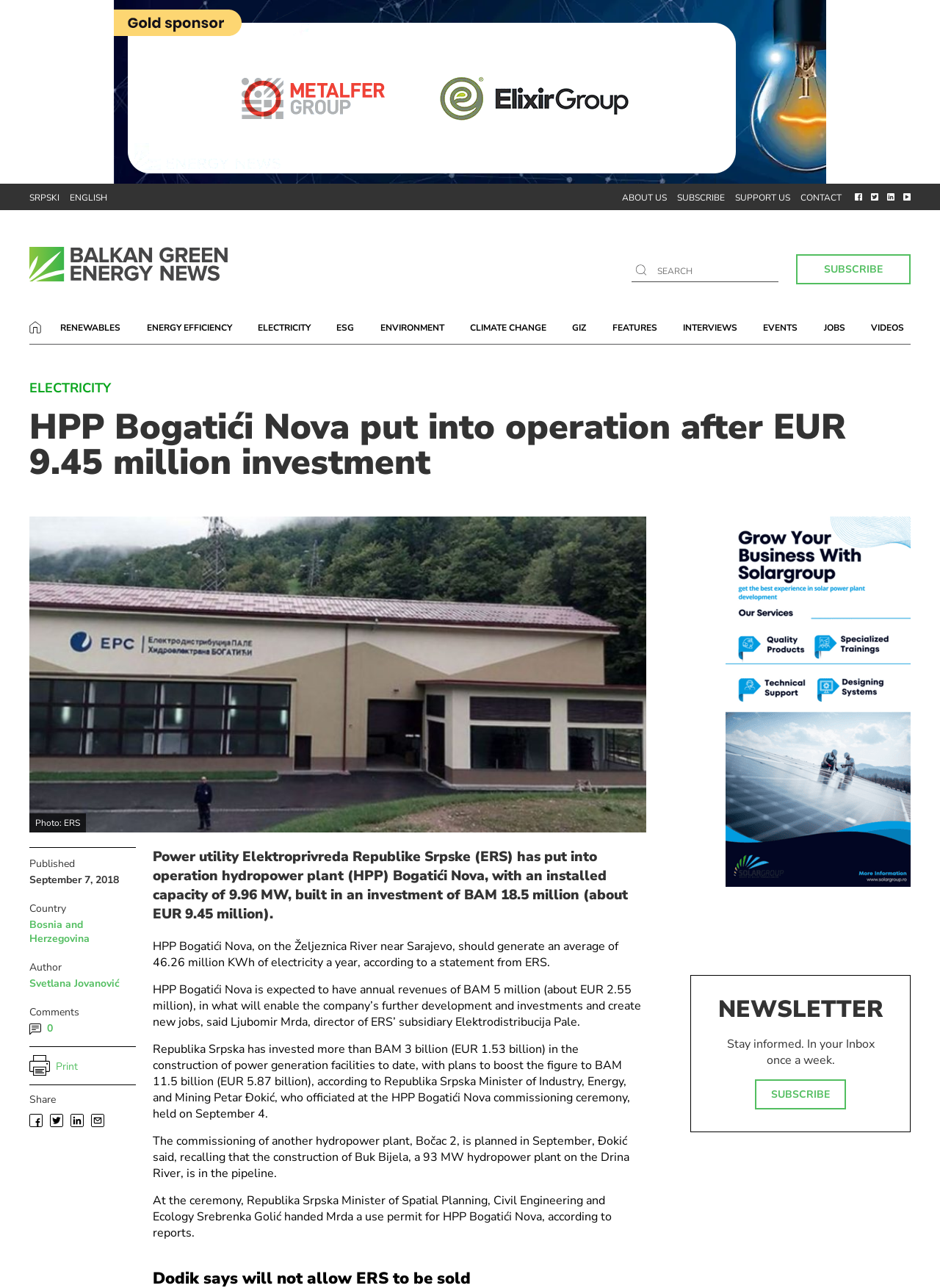What is the installed capacity of HPP Bogatići Nova?
Using the information from the image, provide a comprehensive answer to the question.

The answer can be found in the first paragraph of the article, which states that 'Power utility Elektroprivreda Republike Srpske (ERS) has put into operation hydropower plant (HPP) Bogatići Nova, with an installed capacity of 9.96 MW, built in an investment of BAM 18.5 million (about EUR 9.45 million).'